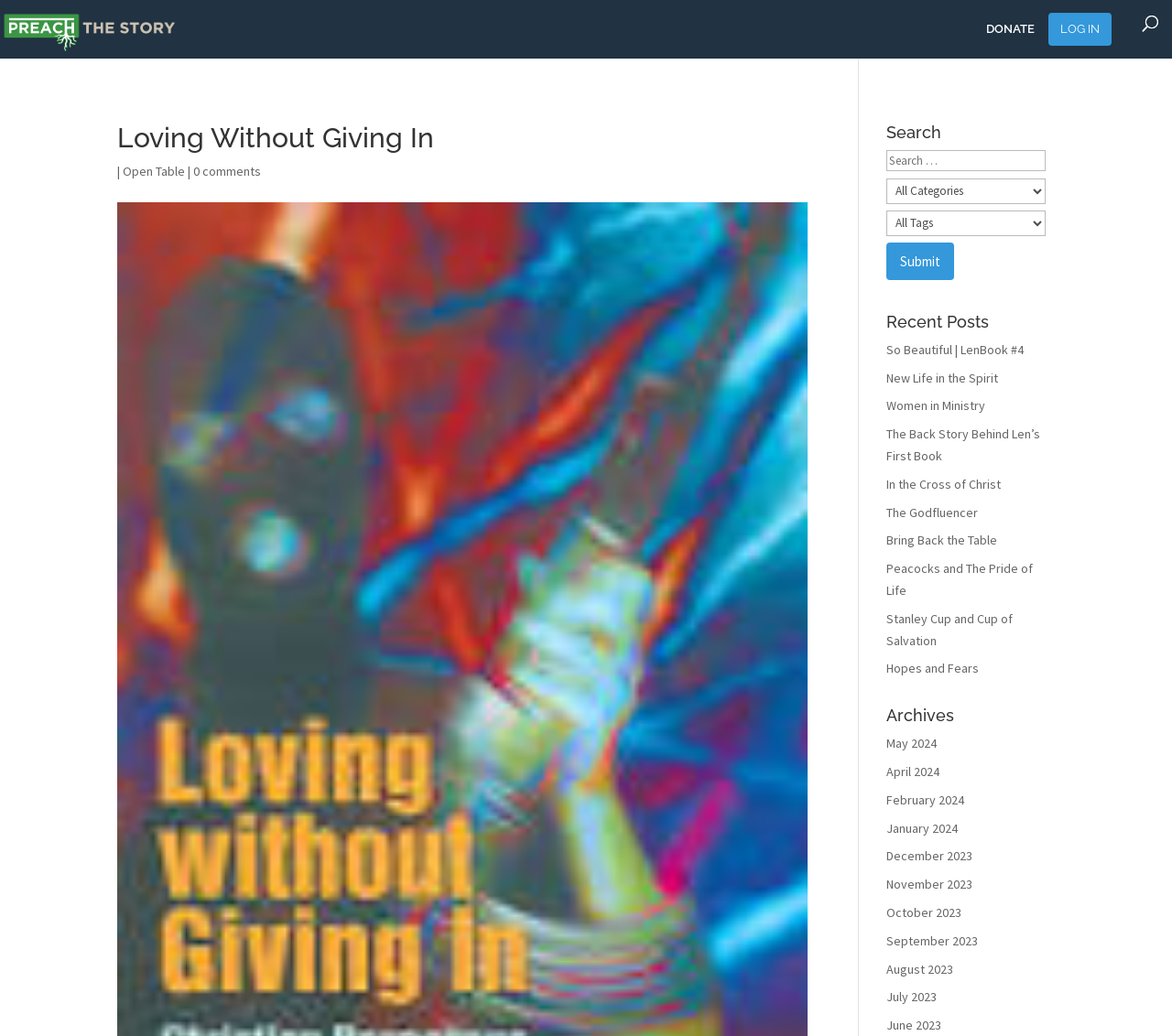From the given element description: "Bring Back the Table", find the bounding box for the UI element. Provide the coordinates as four float numbers between 0 and 1, in the order [left, top, right, bottom].

[0.756, 0.514, 0.851, 0.529]